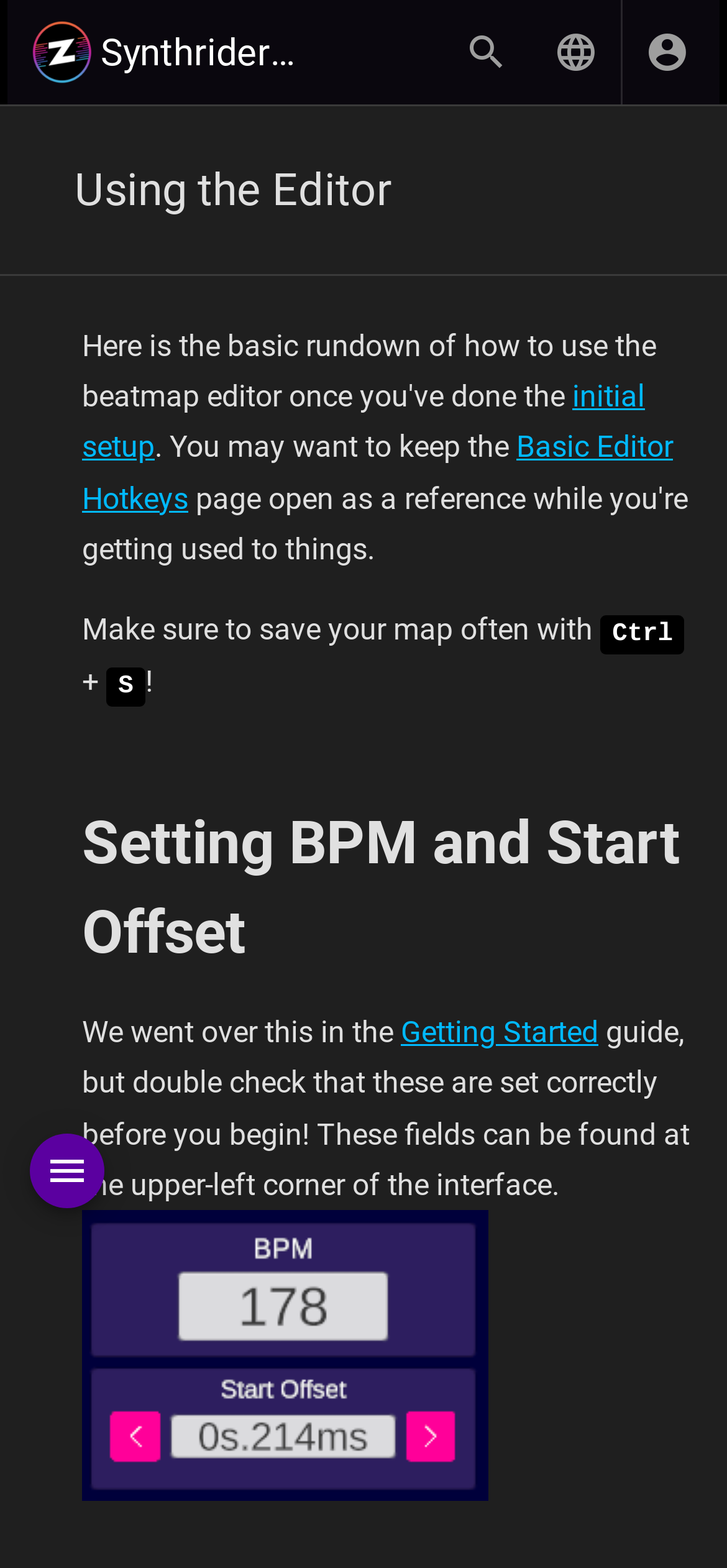Answer the following in one word or a short phrase: 
What is the purpose of the BPM and Start Offset fields?

To set correctly before beginning